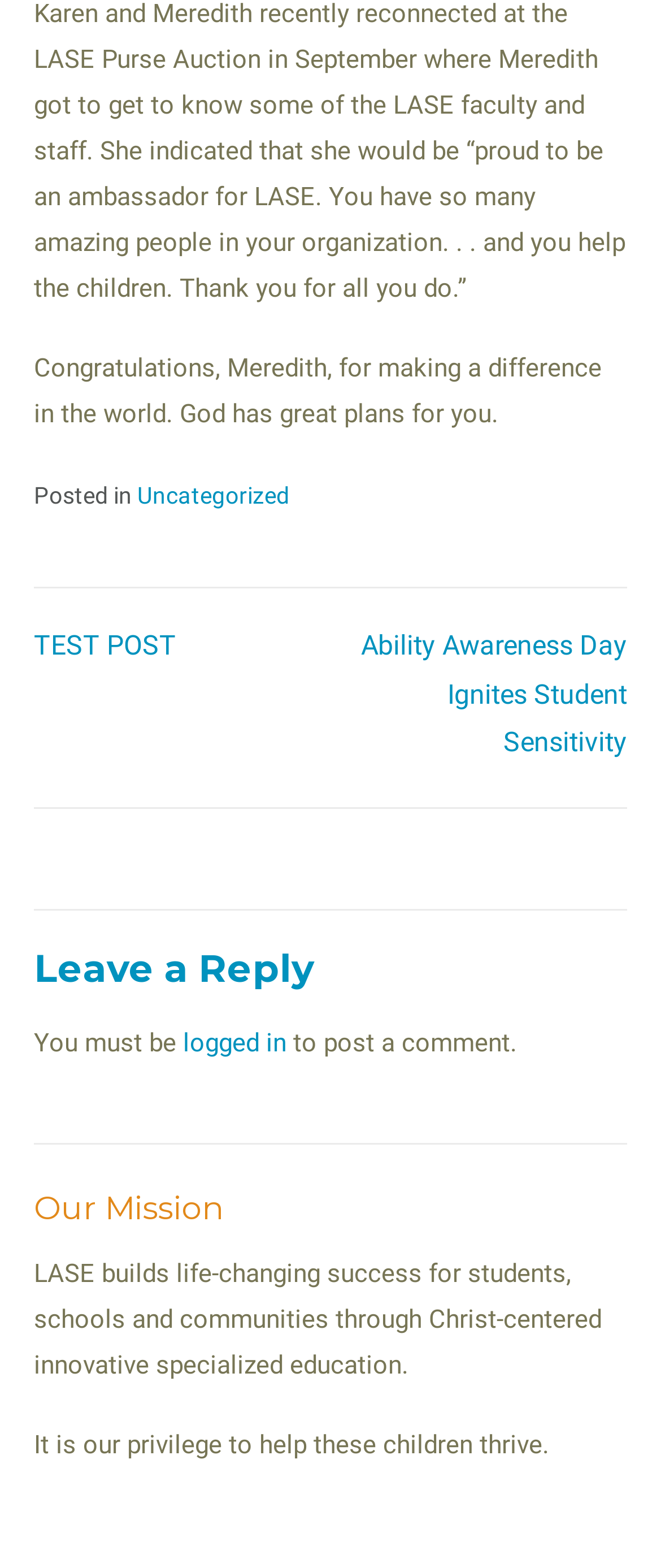Provide your answer in one word or a succinct phrase for the question: 
What is the congratulatory message for?

Meredith